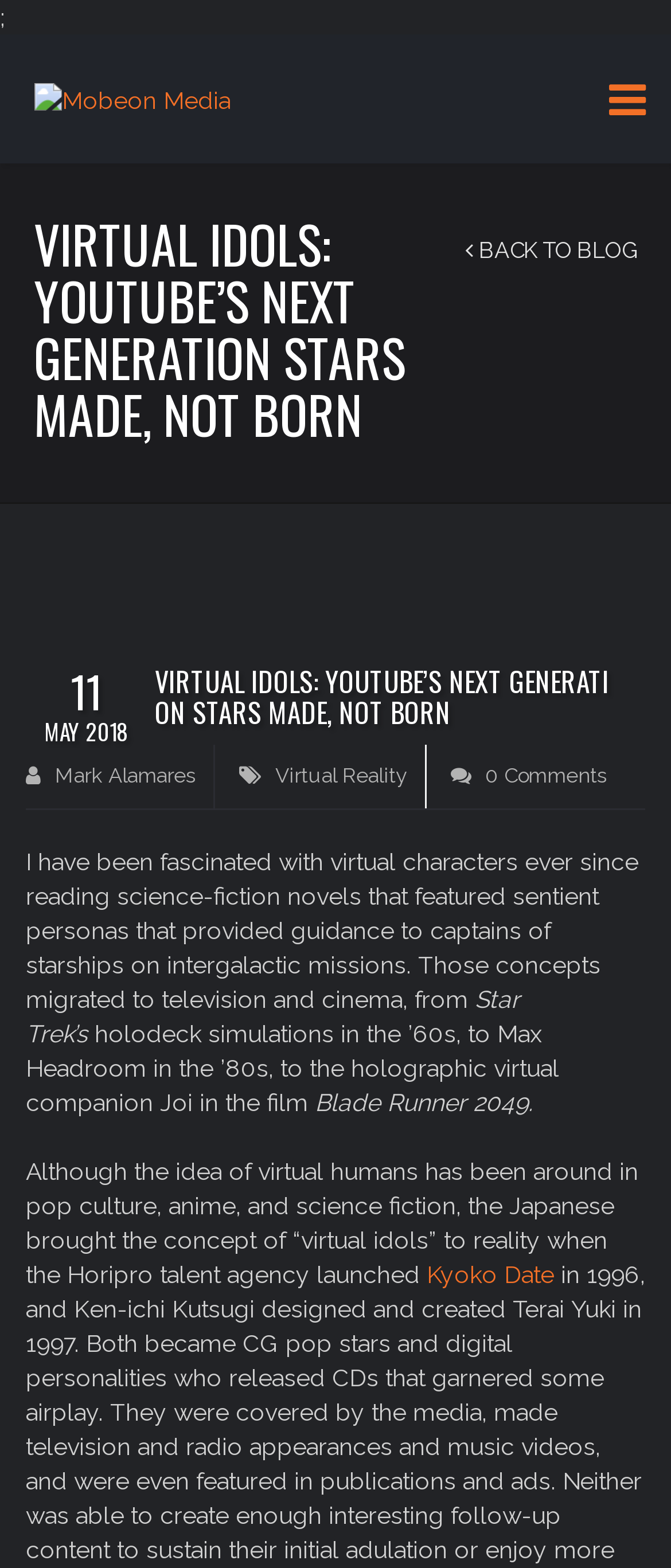Find the bounding box coordinates of the element I should click to carry out the following instruction: "Read the blog post titled VIRTUAL IDOLS: YOUTUBE’S NEXT GENERATION STARS MADE, NOT BORN".

[0.05, 0.137, 0.626, 0.282]